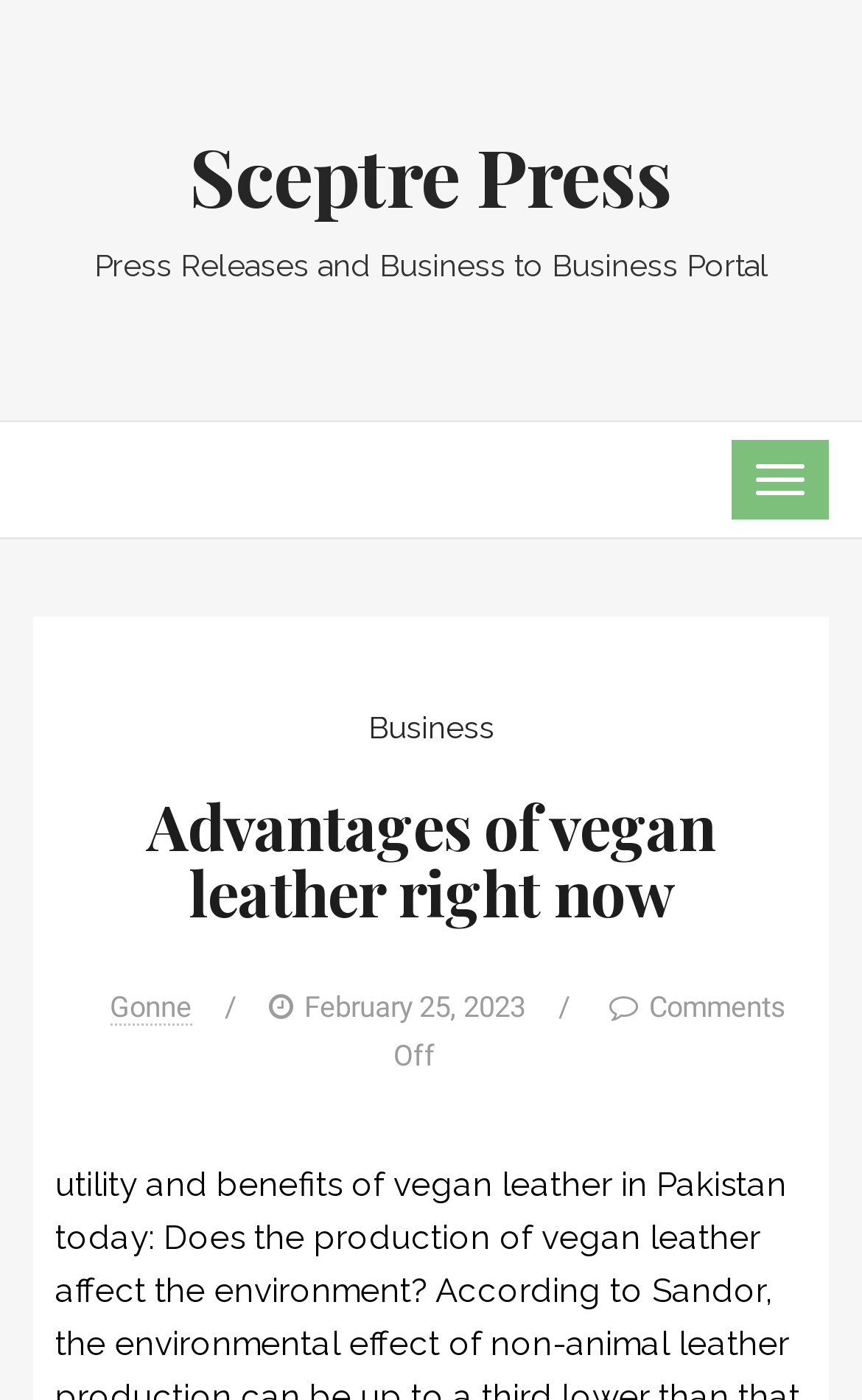What is the toggle button for?
Answer with a single word or phrase by referring to the visual content.

Navigation